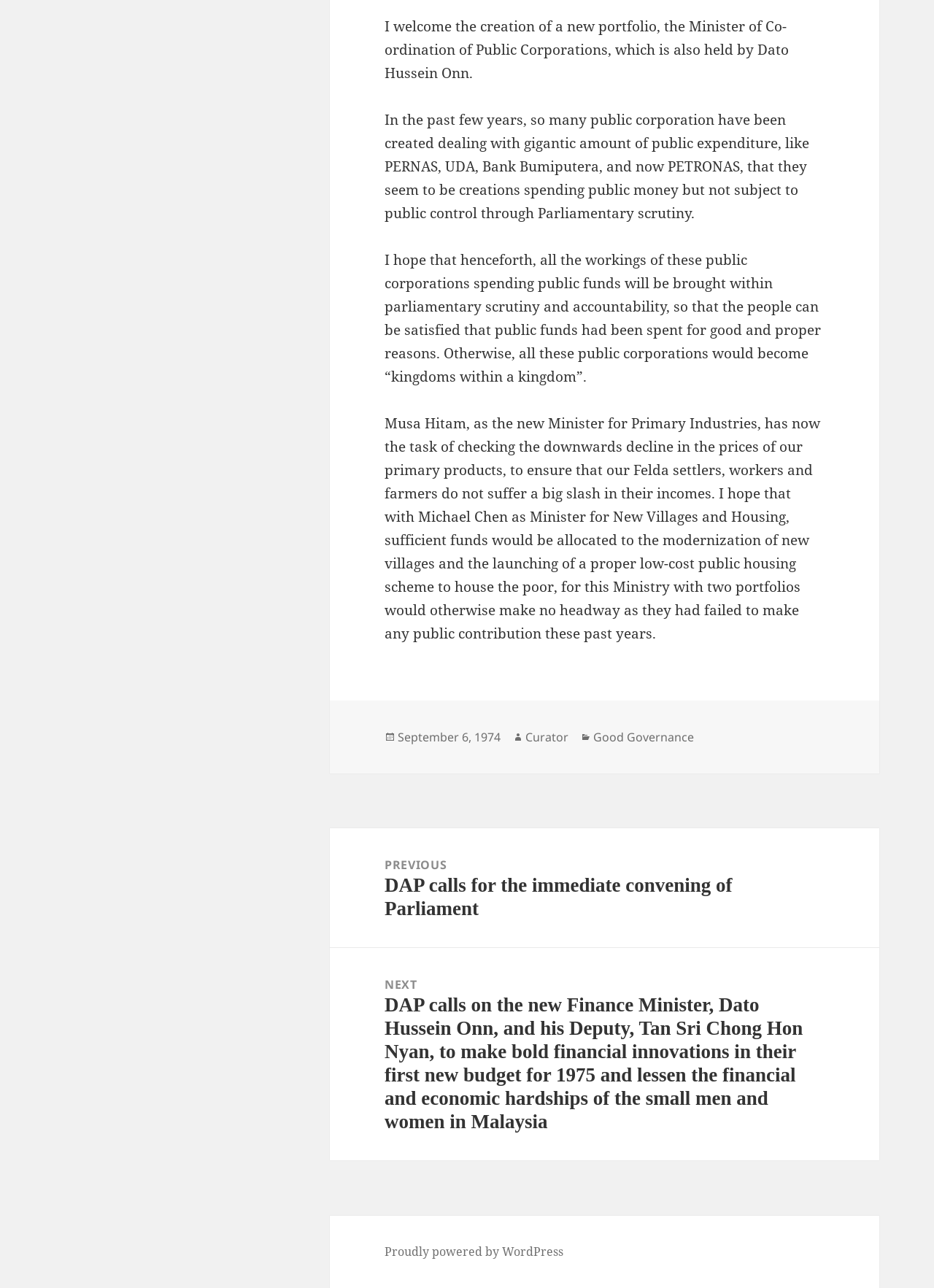Provide a short, one-word or phrase answer to the question below:
When was the article posted?

September 6, 1974